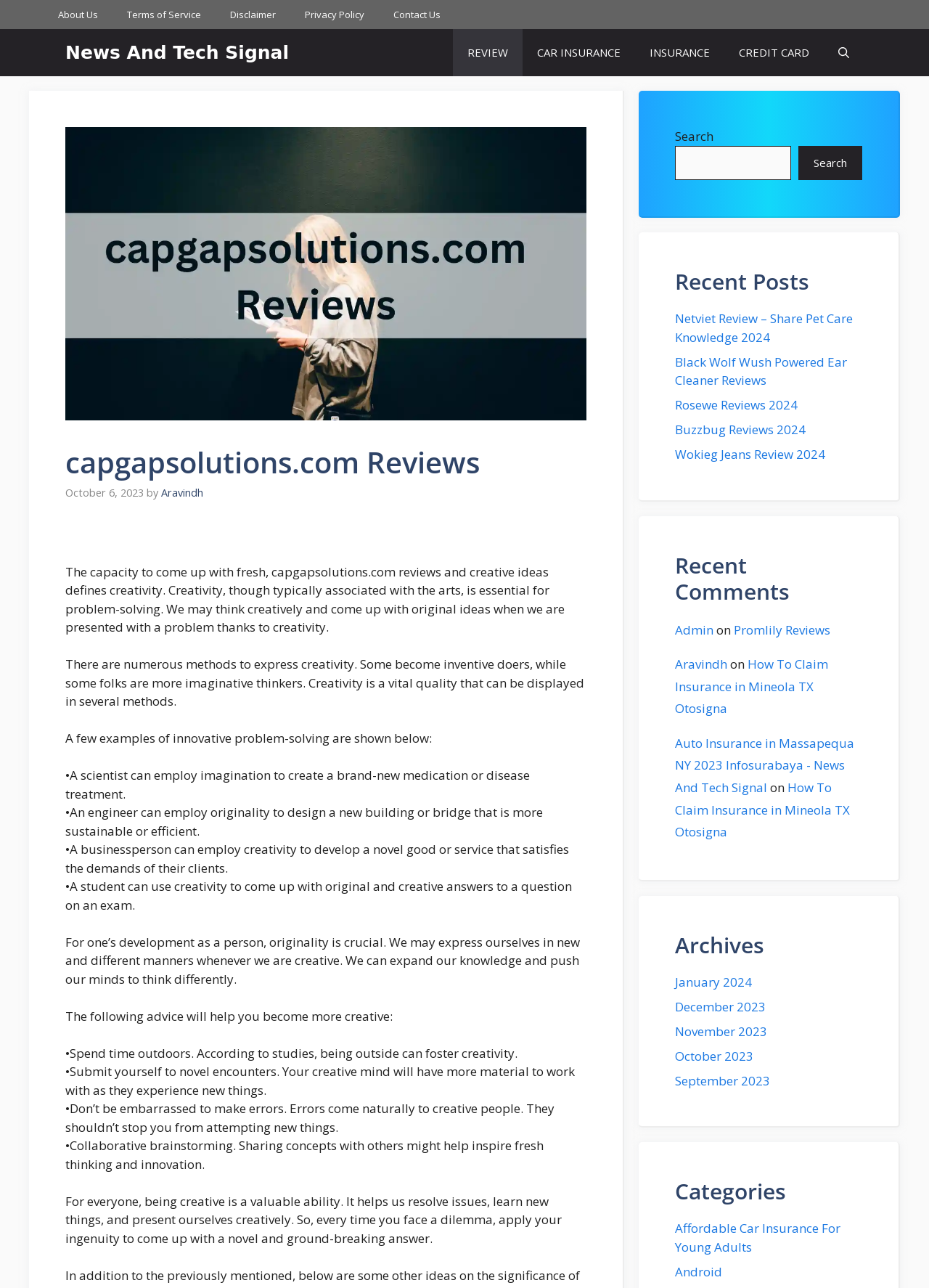What is the purpose of creativity?
Please provide a single word or phrase as your answer based on the screenshot.

To solve problems